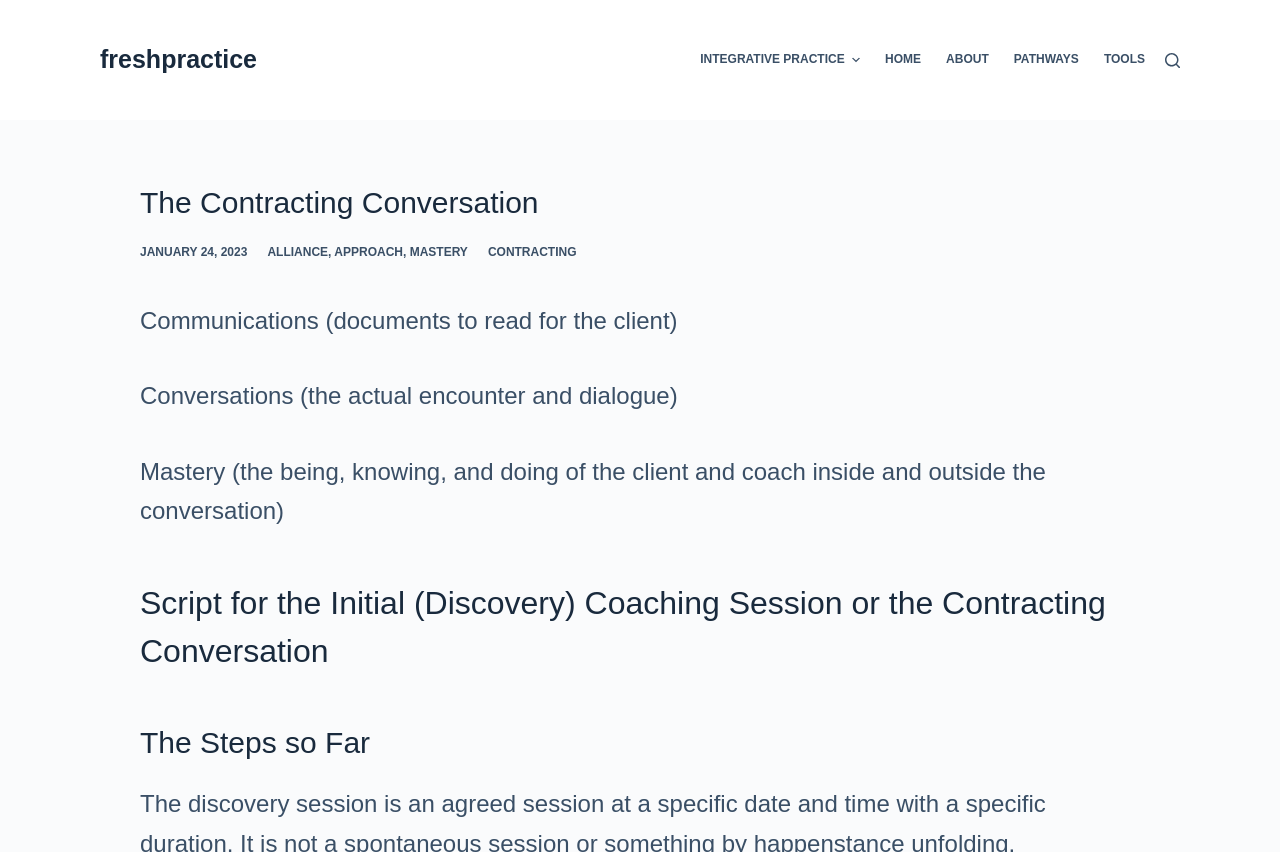Locate the bounding box coordinates of the UI element described by: "Entertainment". The bounding box coordinates should consist of four float numbers between 0 and 1, i.e., [left, top, right, bottom].

None